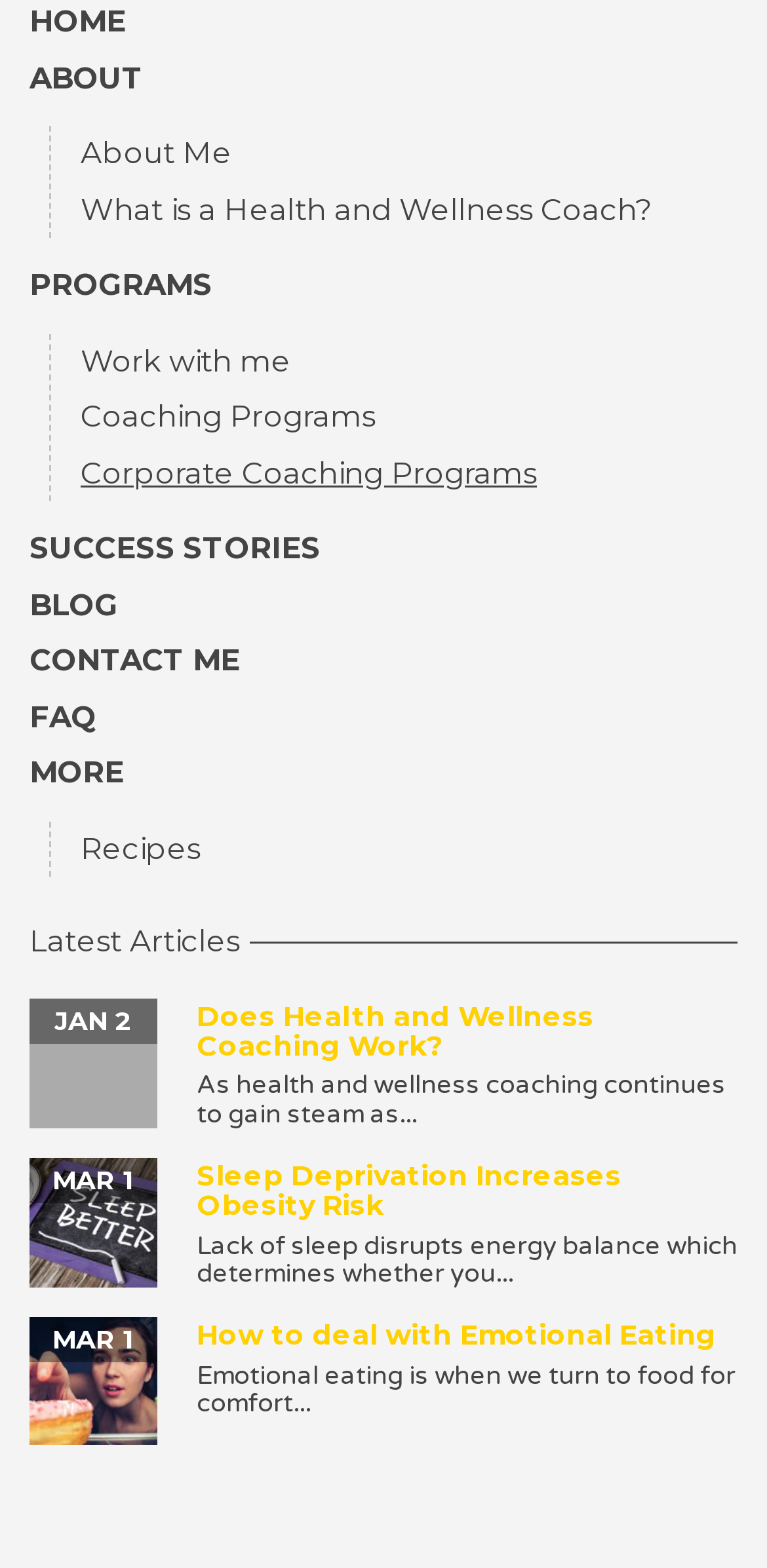Locate the bounding box coordinates of the clickable part needed for the task: "Read Latest Articles".

[0.038, 0.591, 0.962, 0.611]